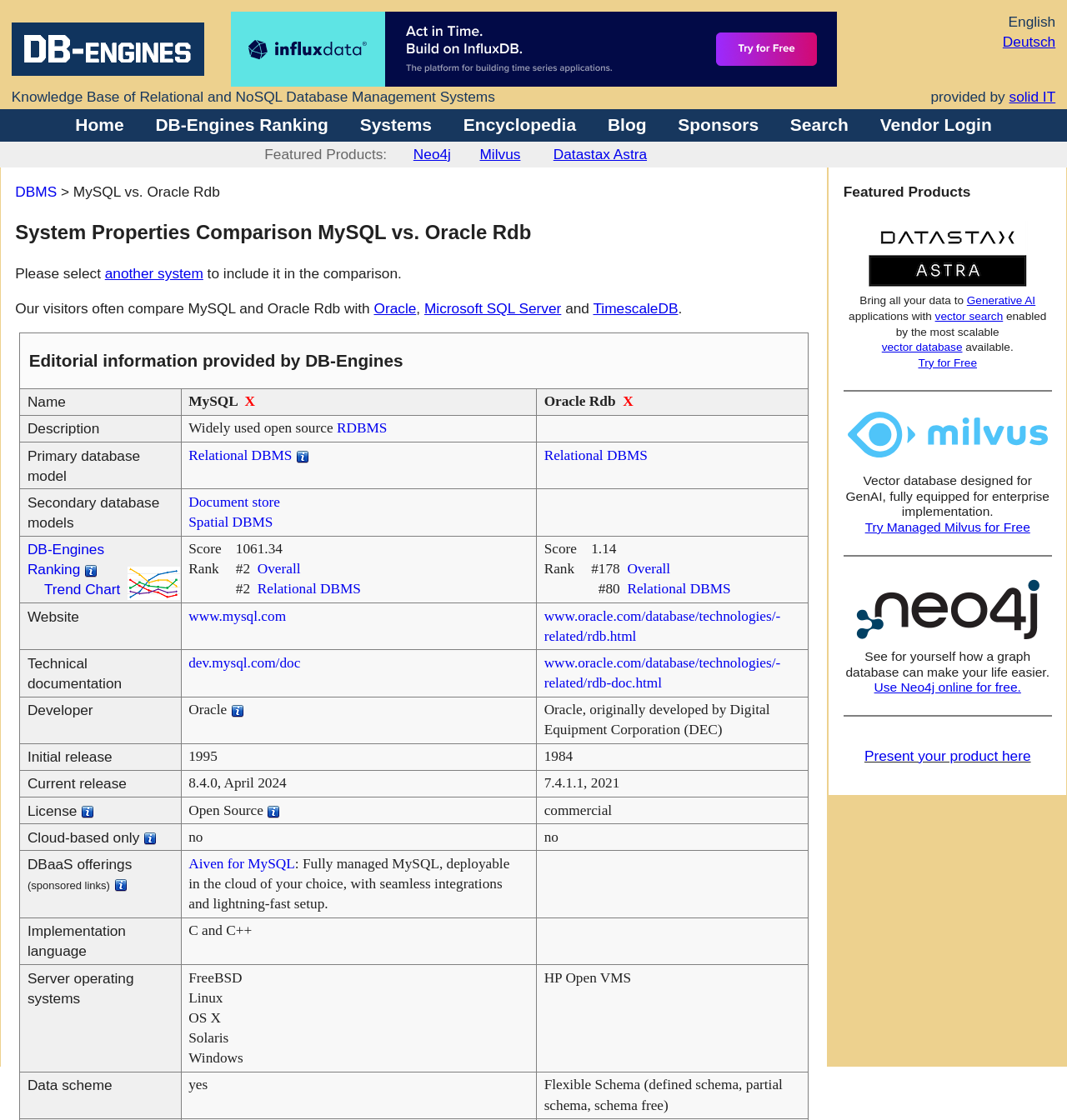Can you specify the bounding box coordinates of the area that needs to be clicked to fulfill the following instruction: "Click on the DB-Engines link"?

[0.011, 0.056, 0.191, 0.071]